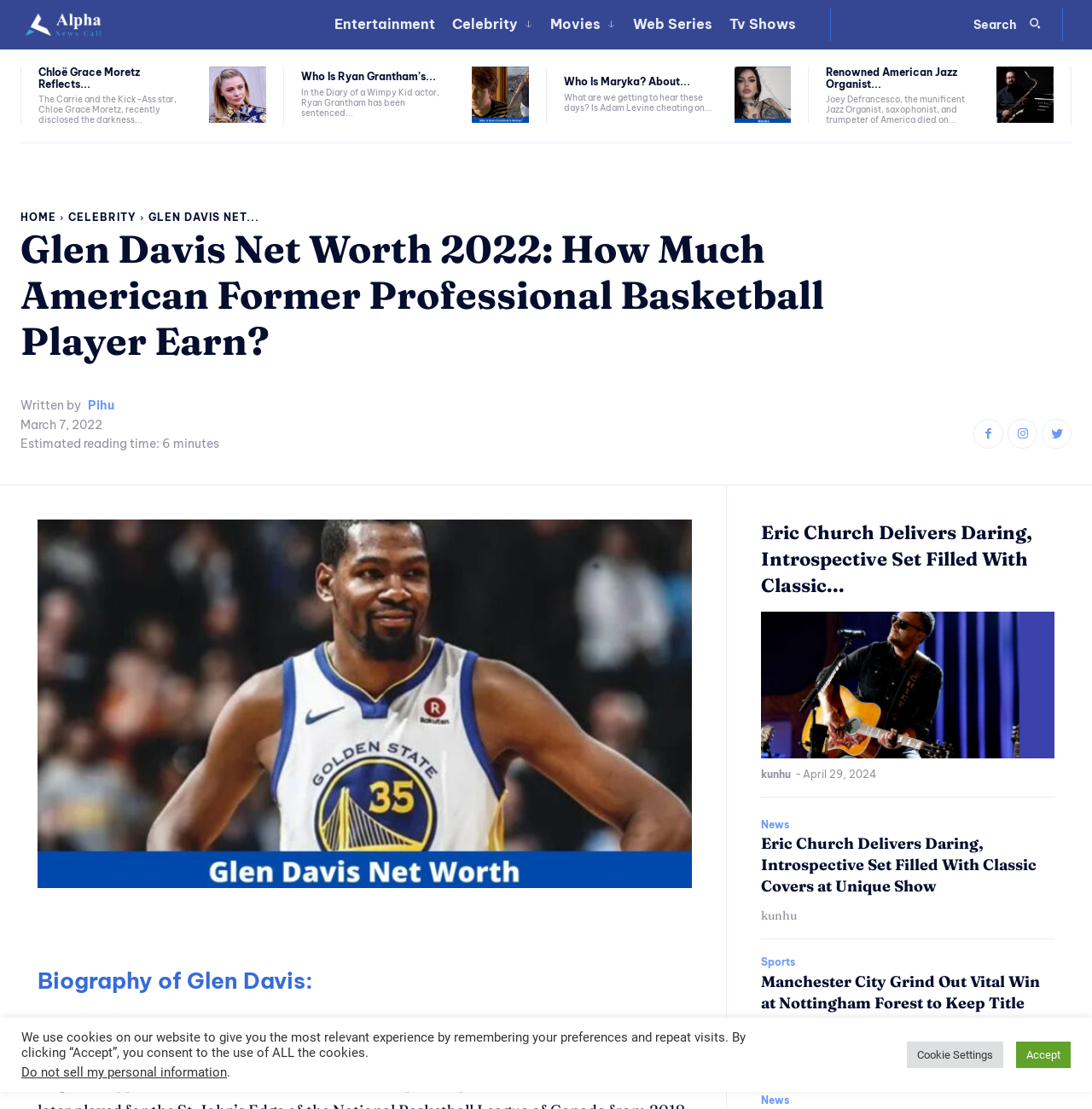Present a detailed account of what is displayed on the webpage.

This webpage is about Glen Davis, a retired professional basketball player from the United States, with a net worth of $10 million. At the top of the page, there is a logo and a navigation menu with links to Entertainment, Celebrity, Movies, Web Series, and Tv Shows. On the right side of the navigation menu, there is a search bar with a magnifying glass icon.

Below the navigation menu, there are several news articles and headings. The first article is about Chloë Grace Moretz reflecting on becoming a meme, followed by an article about Ryan Grantham's mother. Next to these articles, there are links to read more about each topic.

Further down the page, there are more news articles and headings, including one about Maryka and Adam Levine's affair rumors, and another about the death of renowned American Jazz Organist Joey Defrancesco.

In the main content area, there is a biography of Glen Davis, which mentions his net worth of $10 million. Below this, there are several links to other news articles, including one about Eric Church's concert and another about Manchester City's win at Nottingham Forest.

At the bottom of the page, there is a cookie policy notification with buttons to accept or customize cookie settings.